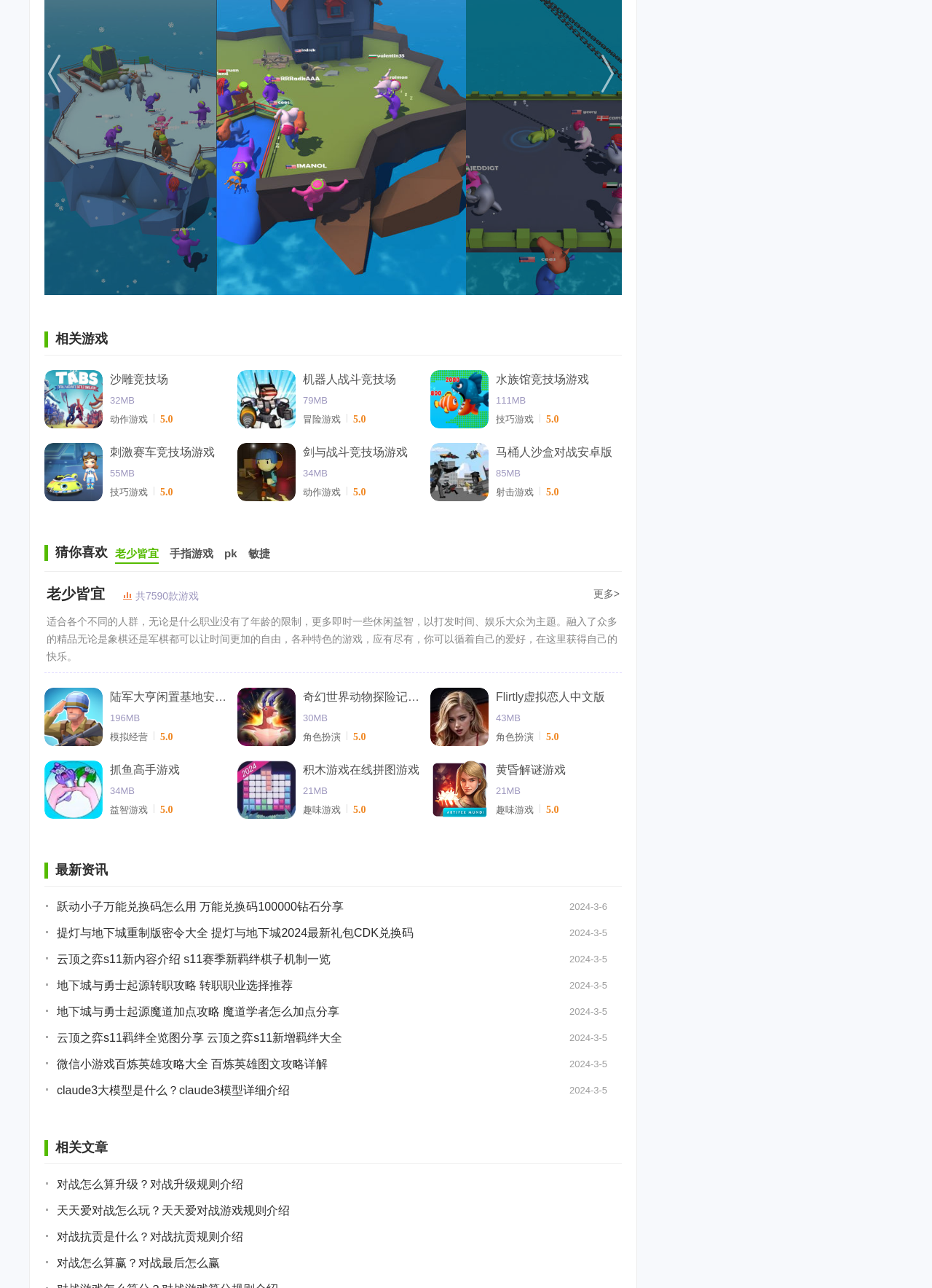What is the rating of the '陆军大亨闲置基地安卓版' game?
Provide a comprehensive and detailed answer to the question.

I found the '陆军大亨闲置基地安卓版' game and saw that it has a rating of '5.0' listed next to it.